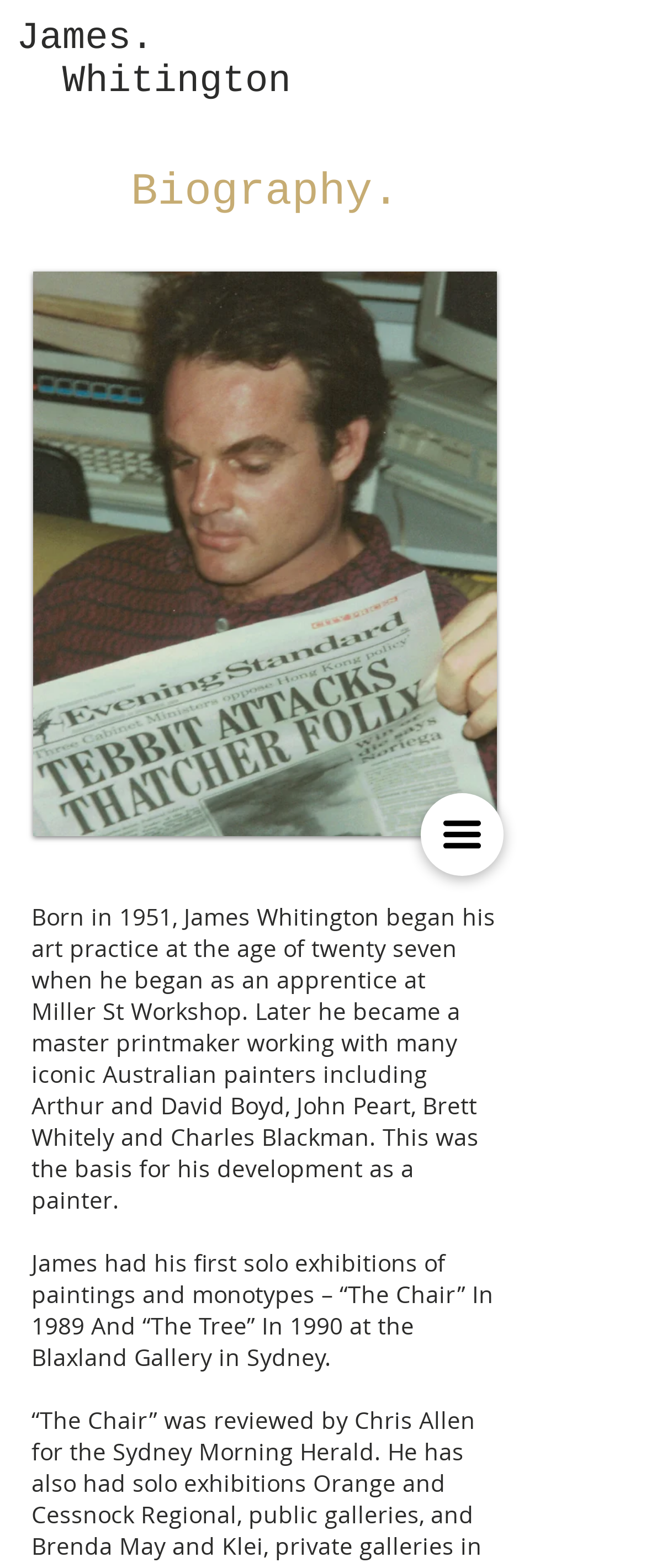What is the name of the iconic Australian painter James Whitington worked with?
Based on the screenshot, provide a one-word or short-phrase response.

Brett Whitely